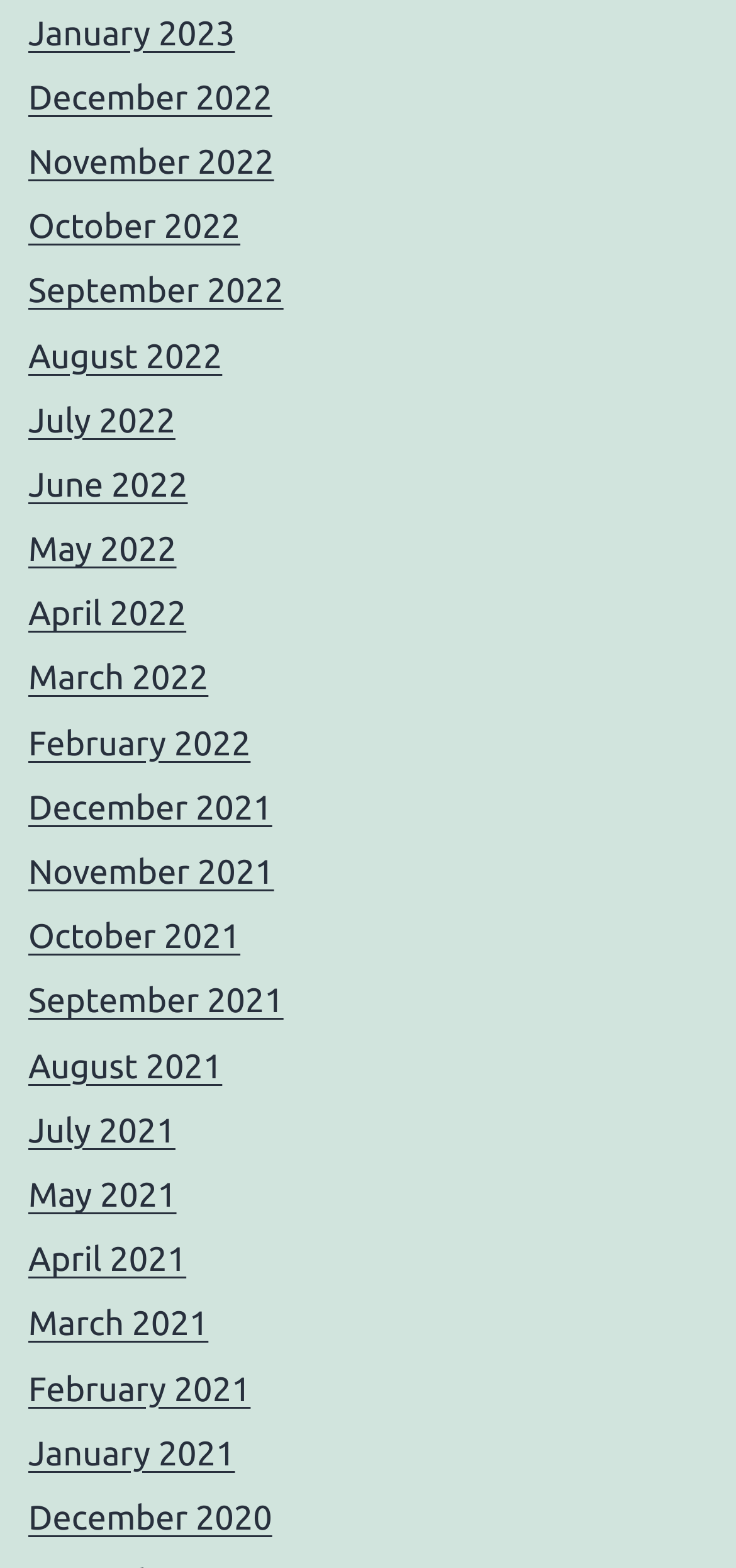Reply to the question below using a single word or brief phrase:
What is the latest month listed on the webpage?

January 2023